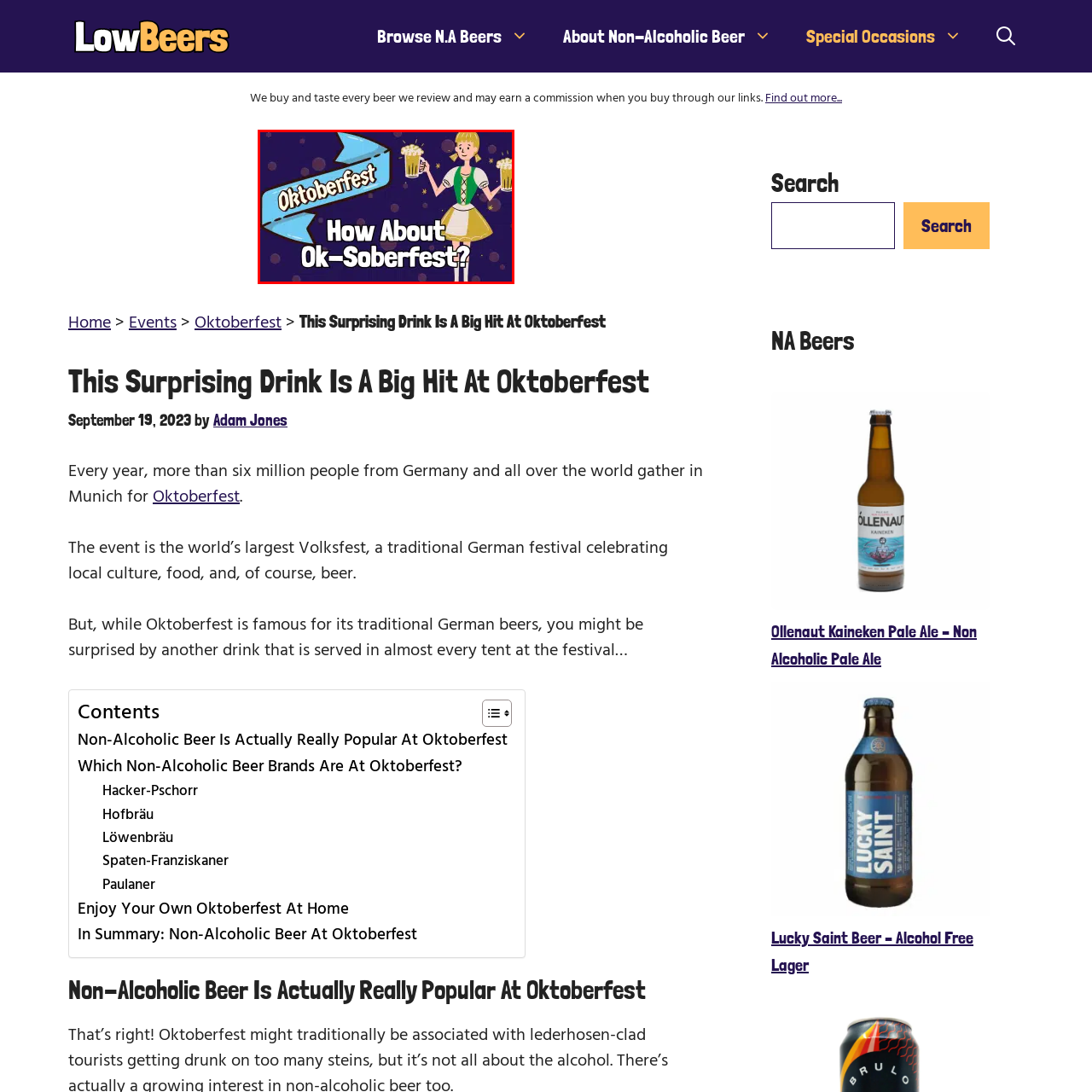What is the color of the stars in the backdrop?
Direct your attention to the image inside the red bounding box and provide a detailed explanation in your answer.

The caption describes the backdrop as having a dark purple hue and scattered stars, but it does not specify the color of the stars themselves.